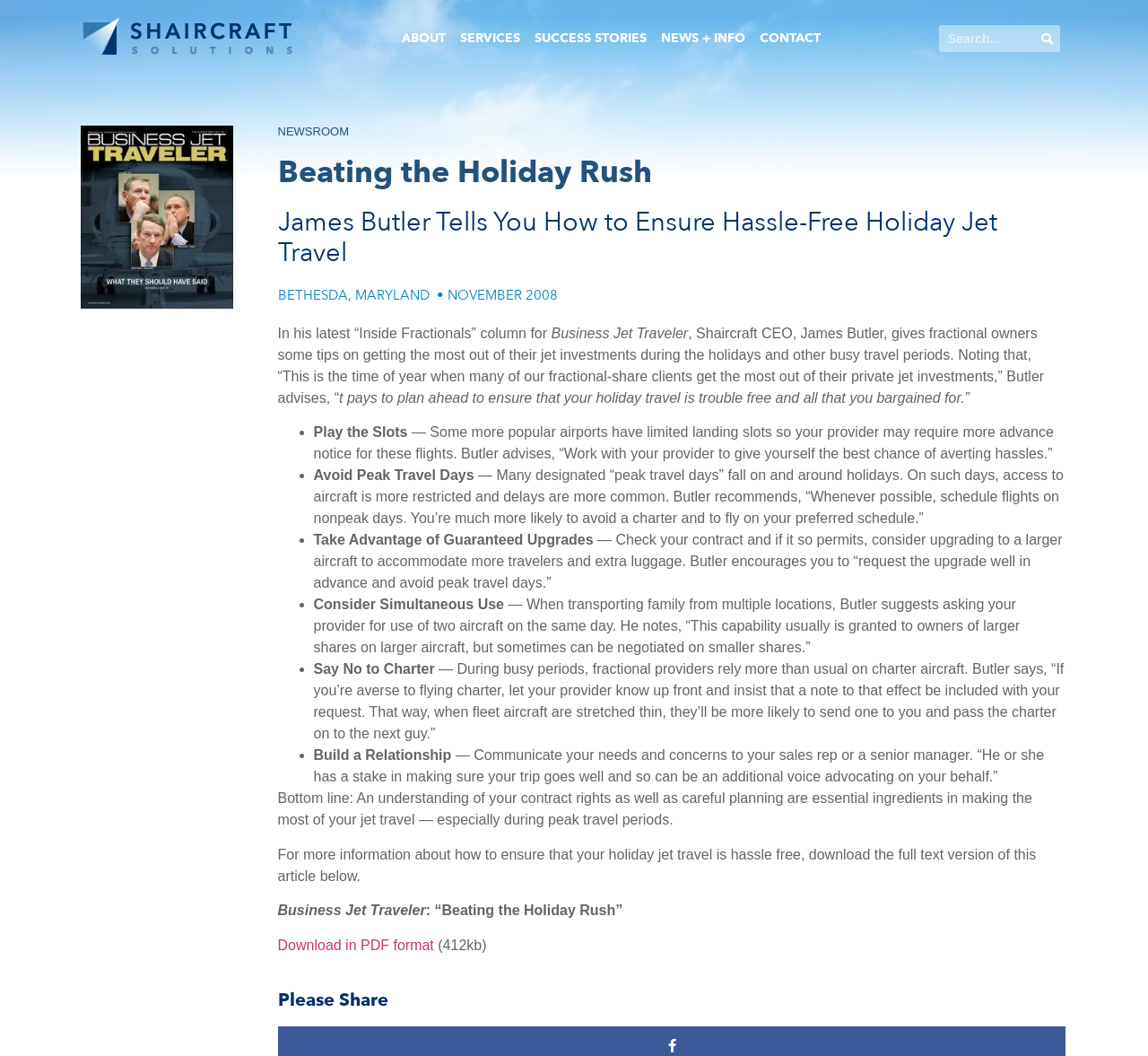Identify and provide the text content of the webpage's primary headline.

Beating the Holiday Rush